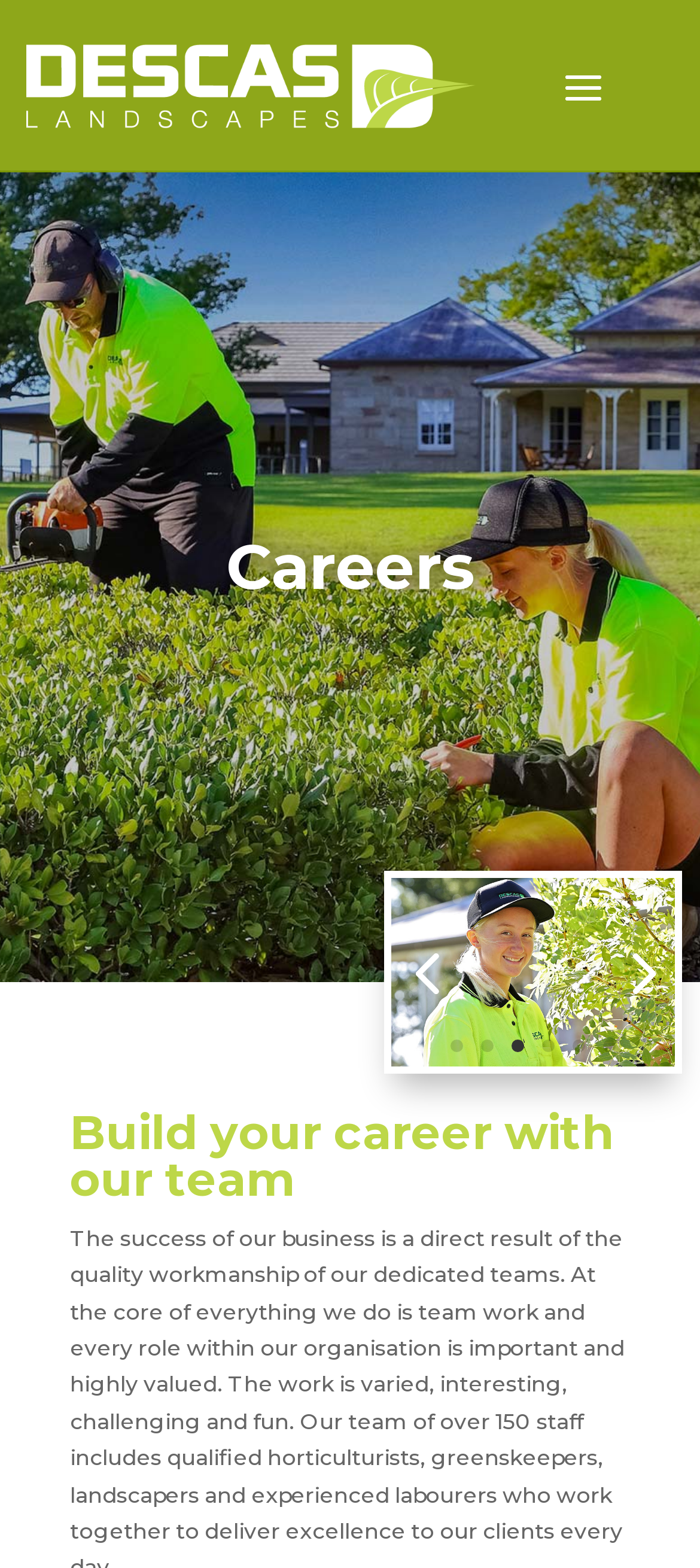Find the bounding box of the UI element described as: "alt="Descas Landscapes"". The bounding box coordinates should be given as four float values between 0 and 1, i.e., [left, top, right, bottom].

[0.108, 0.045, 0.696, 0.062]